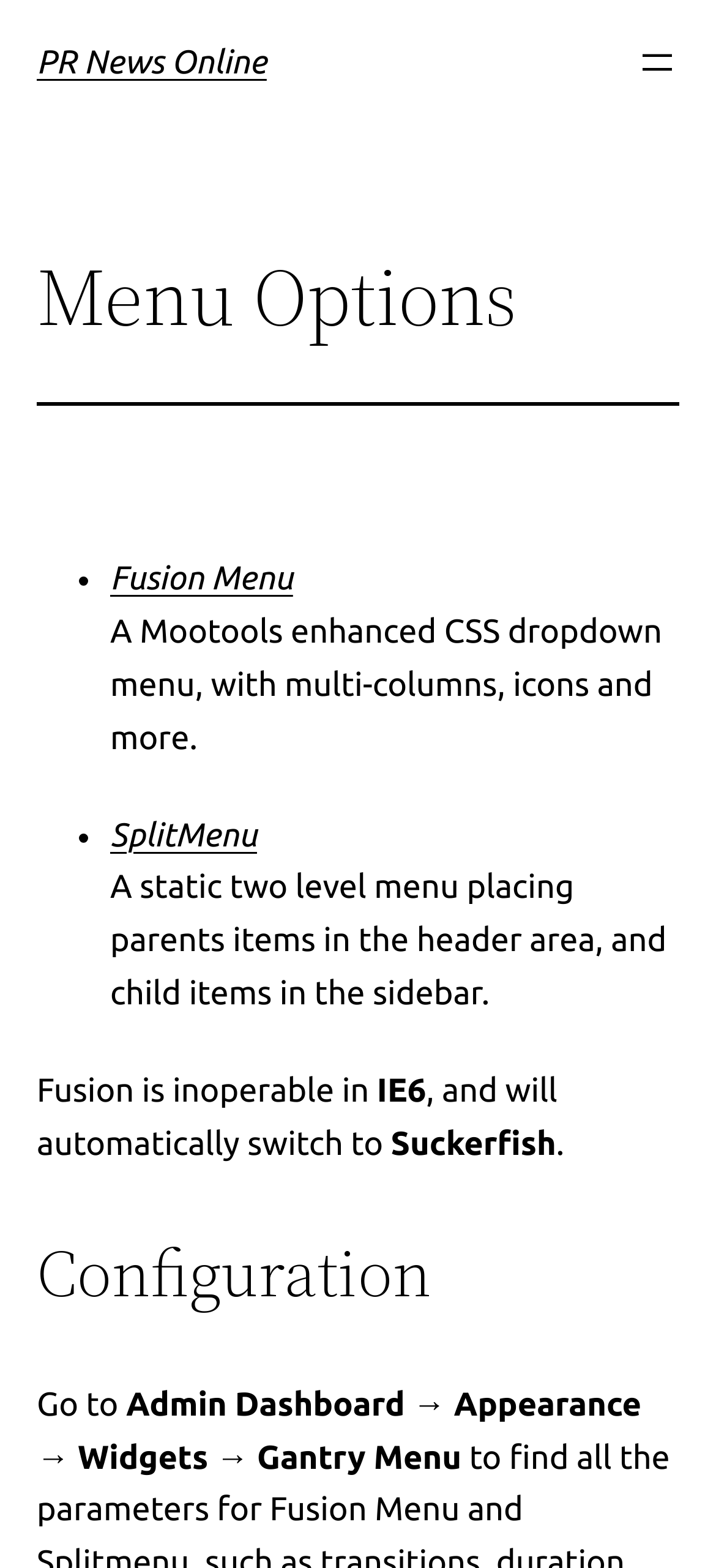Where can the configuration be found?
Can you provide an in-depth and detailed response to the question?

The configuration can be found by going to 'Admin Dashboard → Appearance → Widgets → Gantry Menu' as mentioned in the text.